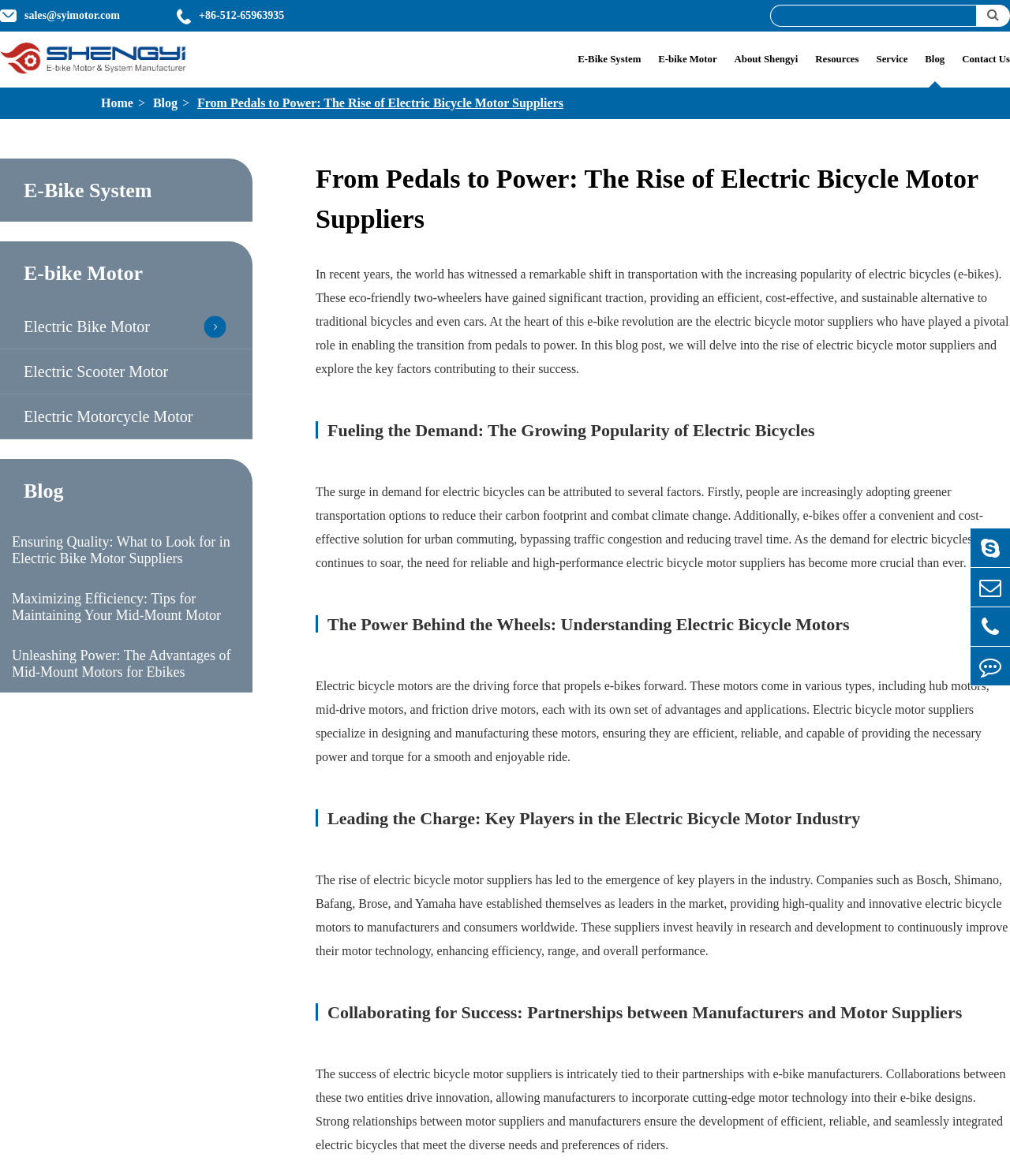Carefully examine the image and provide an in-depth answer to the question: What is the purpose of electric bicycle motor suppliers?

I found this answer by reading the introductory paragraph, which states that electric bicycle motor suppliers have played a pivotal role in enabling the transition from pedals to power.